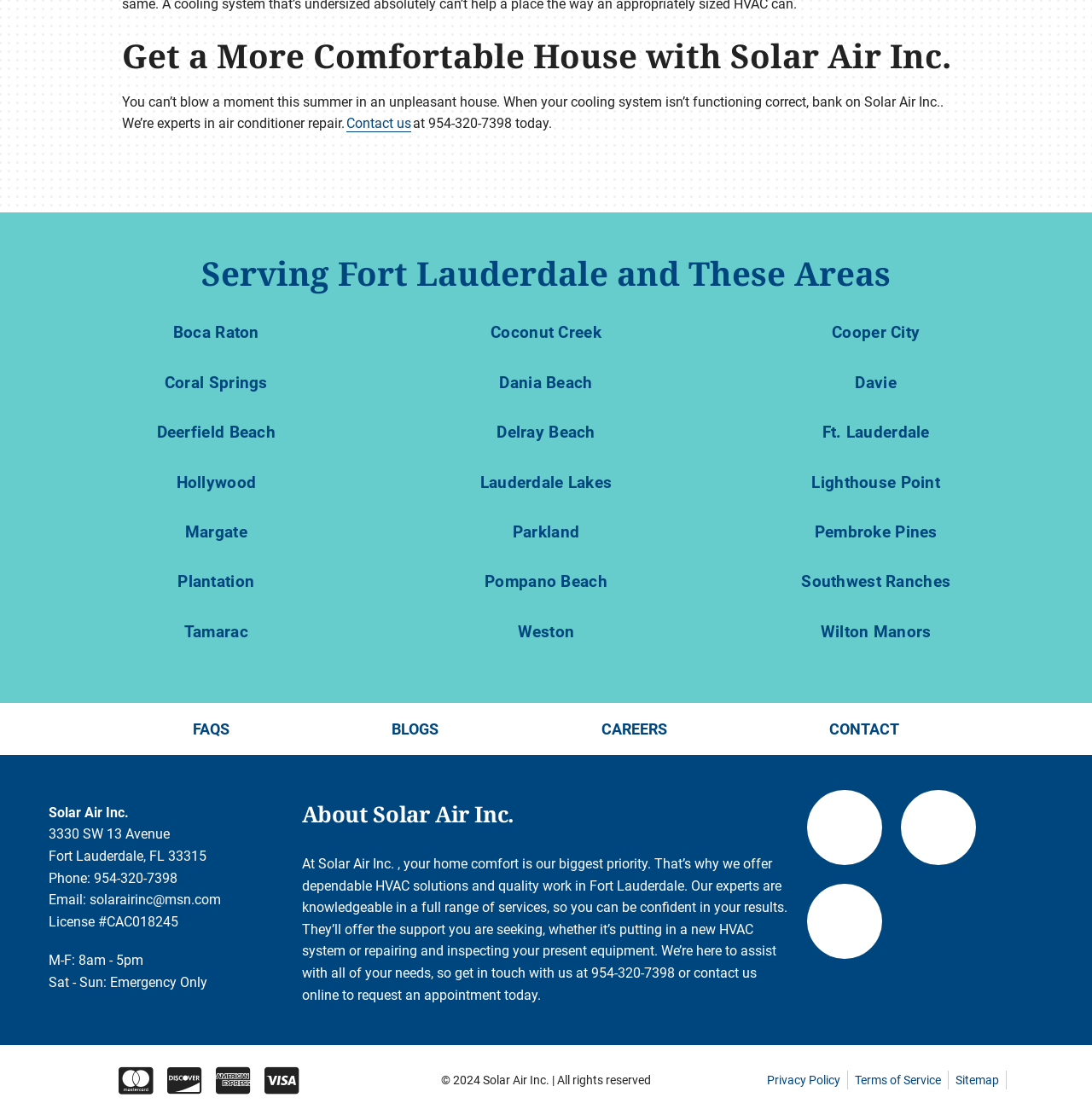Please examine the image and provide a detailed answer to the question: What is the company name?

The company name is mentioned in the heading 'Get a More Comfortable House with Solar Air Inc.' at the top of the webpage, and also in the footer section as 'Solar Air Inc.' with the address and contact information.